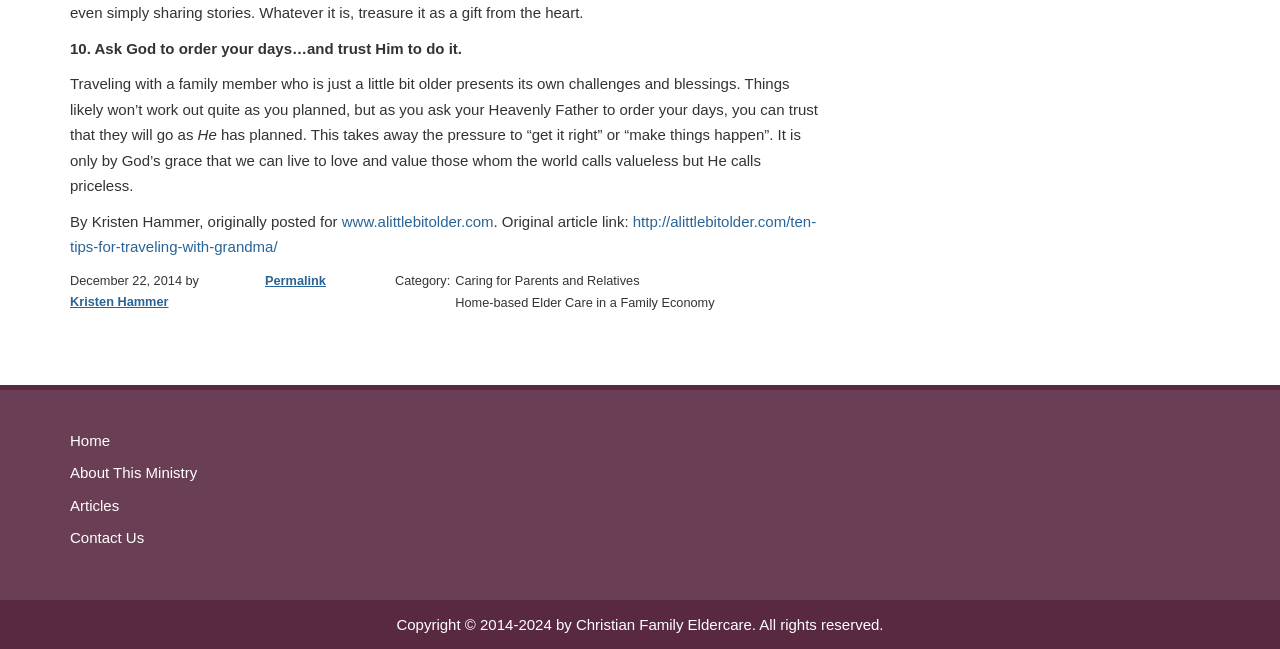Respond with a single word or short phrase to the following question: 
How many links are there in the main content?

3